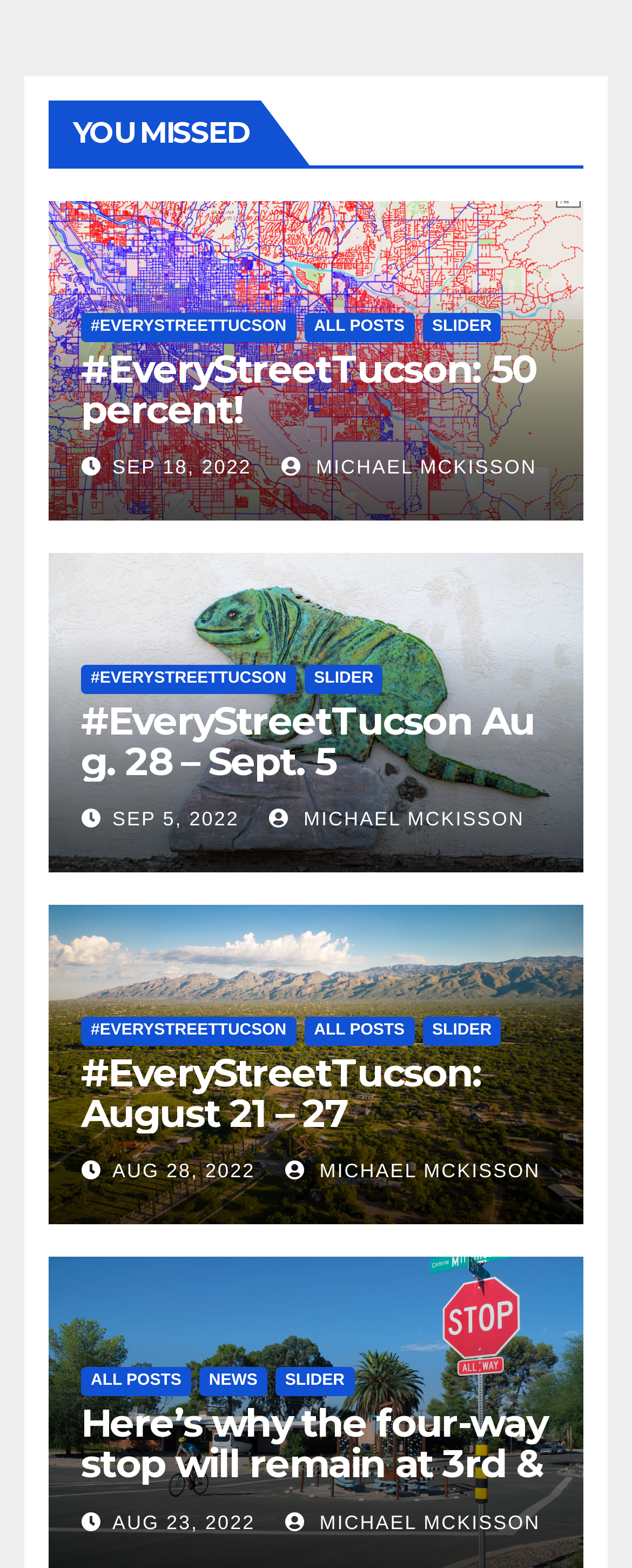Who is the author of the second post?
Analyze the image and deliver a detailed answer to the question.

The author of the second post can be determined by looking at the link element with the text ' MICHAEL MCKISSON', which is located below the heading of the second post.